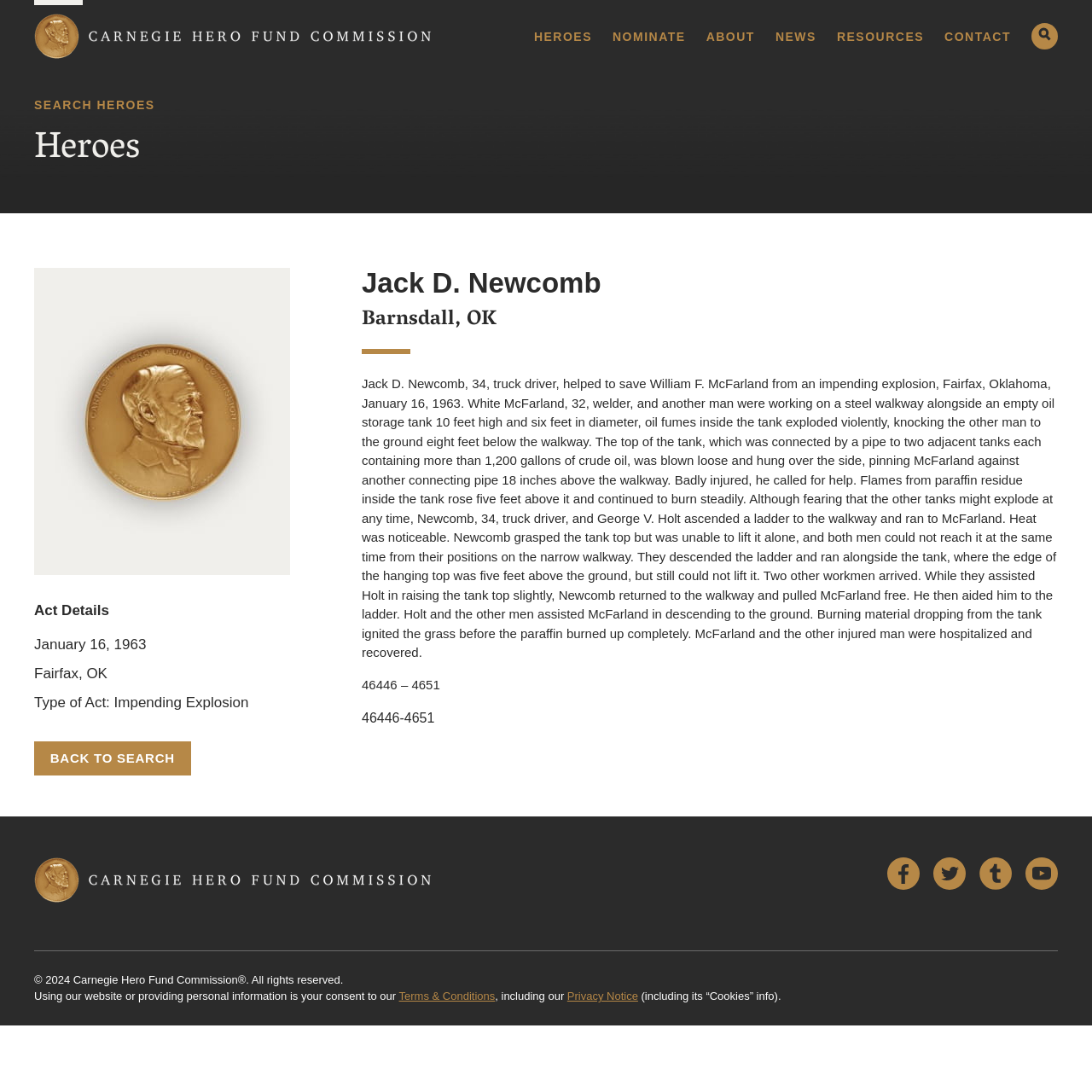Based on the image, give a detailed response to the question: What was the occupation of William F. McFarland?

The occupation of William F. McFarland is mentioned in the static text 'White McFarland, 32, welder, and another man were working...' inside the article element.